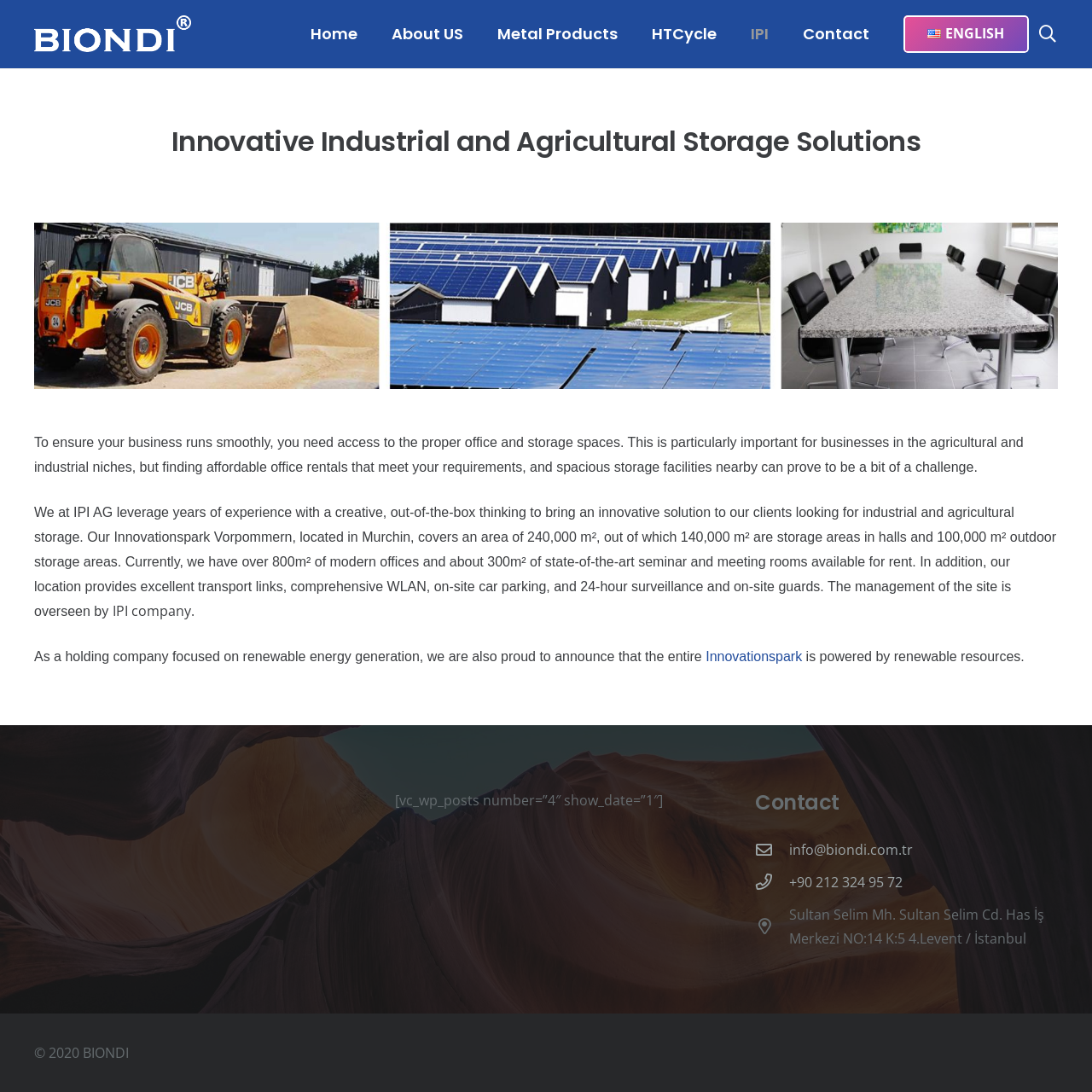Pinpoint the bounding box coordinates of the clickable element needed to complete the instruction: "Learn more about Innovationspark". The coordinates should be provided as four float numbers between 0 and 1: [left, top, right, bottom].

[0.646, 0.595, 0.735, 0.608]